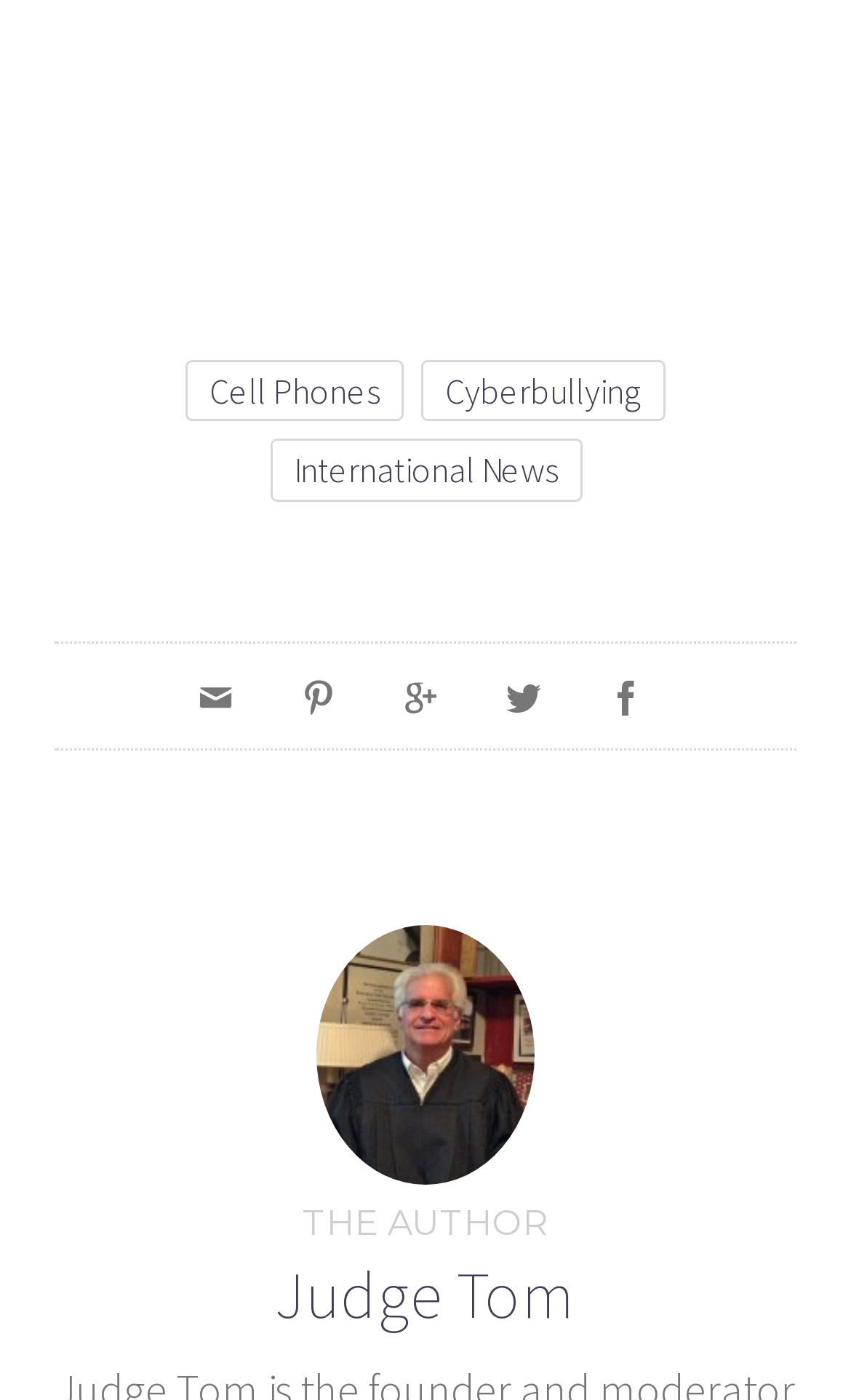How many icons are there in the middle section?
Answer briefly with a single word or phrase based on the image.

5